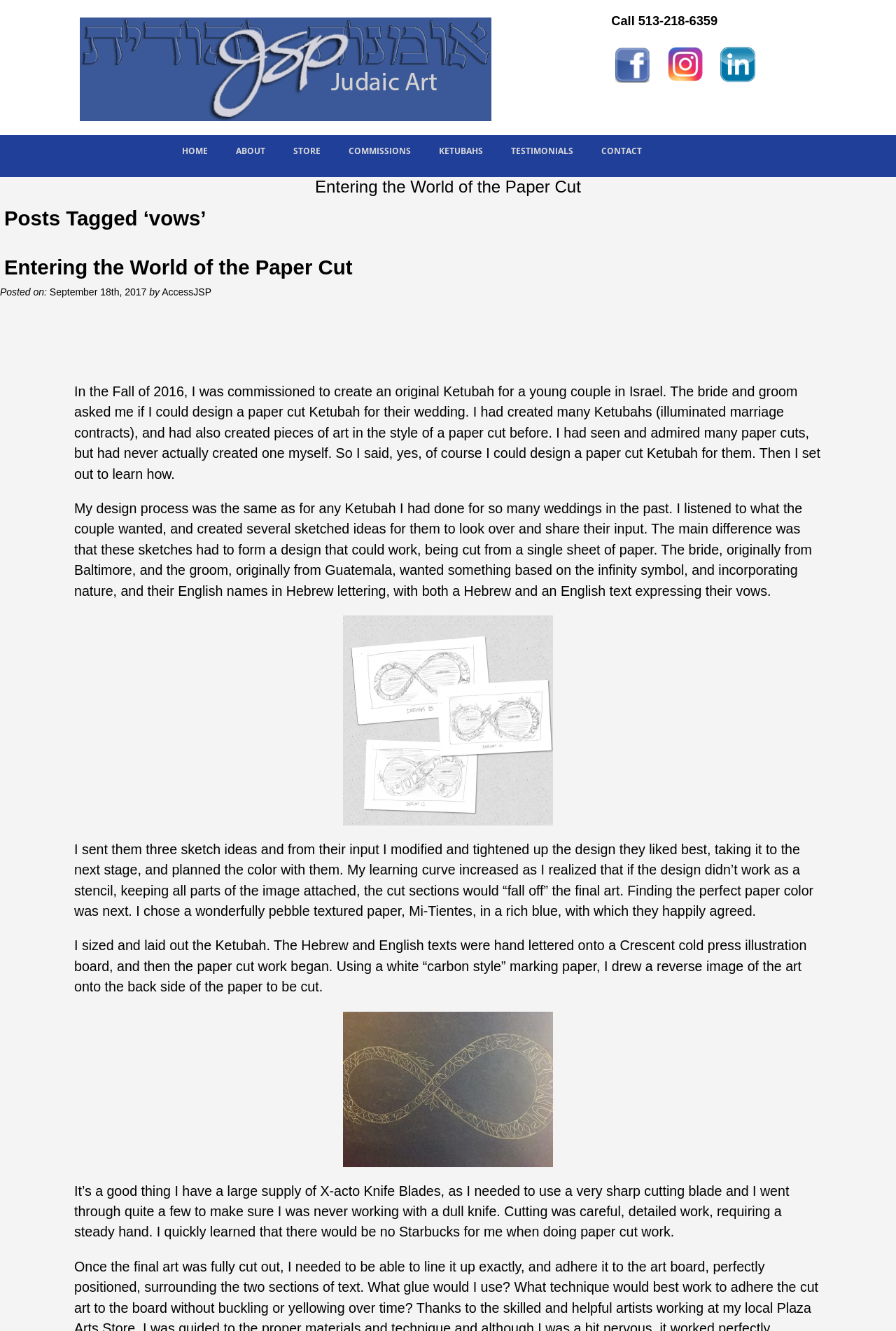What is the color of the paper used for the Ketubah? Please answer the question using a single word or phrase based on the image.

rich blue